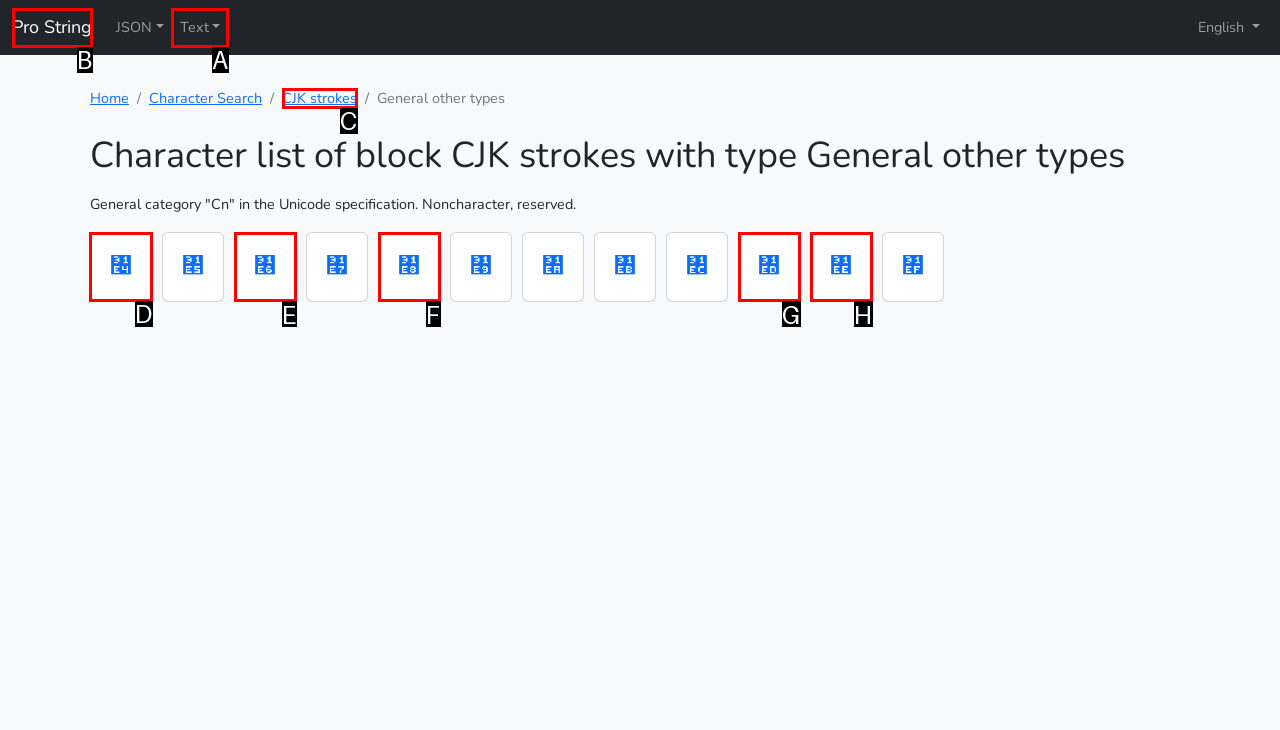Choose the letter of the UI element necessary for this task: Click on ㇤
Answer with the correct letter.

D